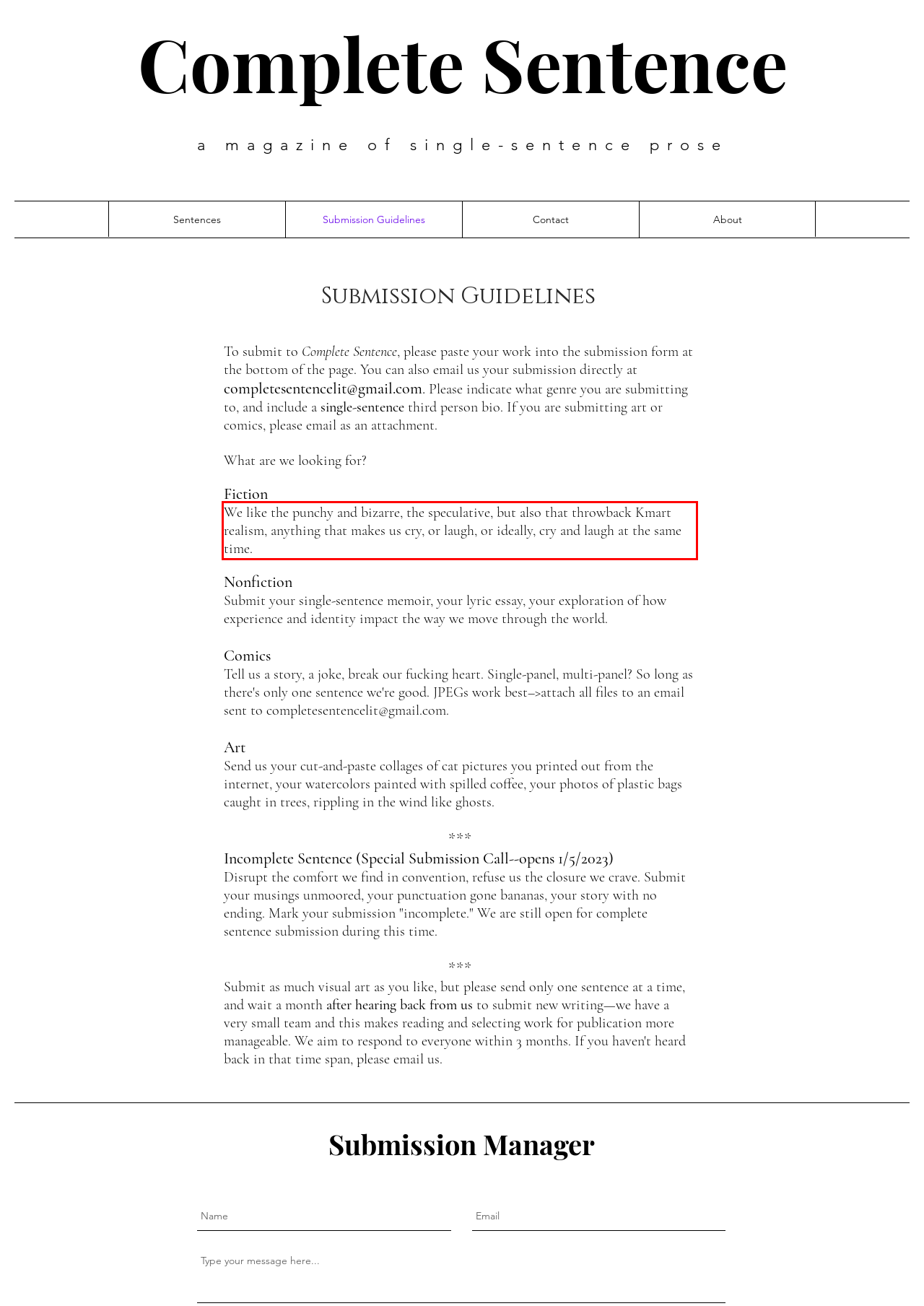Please recognize and transcribe the text located inside the red bounding box in the webpage image.

We like the punchy and bizarre, the speculative, but also that throwback Kmart realism, anything that makes us cry, or laugh, or ideally, cry and laugh at the same time.